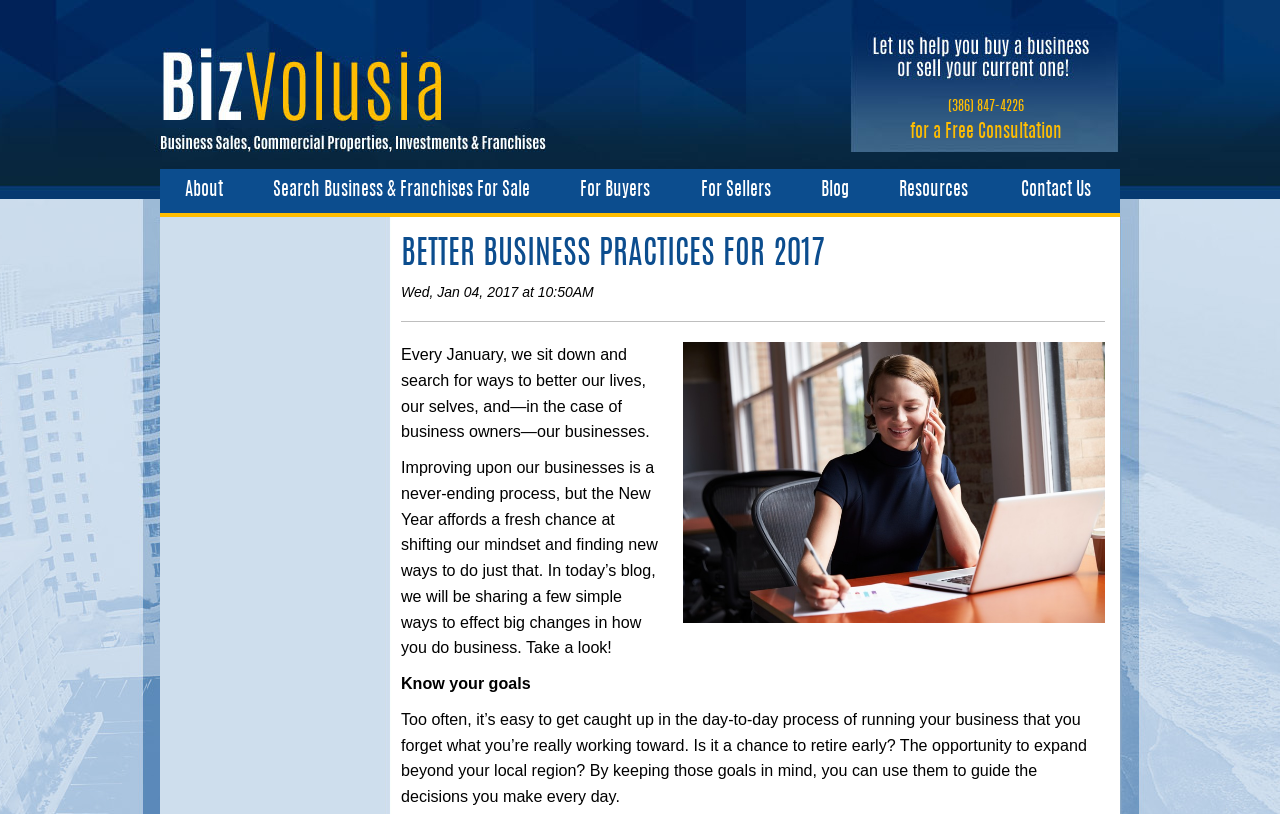Given the webpage screenshot and the description, determine the bounding box coordinates (top-left x, top-left y, bottom-right x, bottom-right y) that define the location of the UI element matching this description: Contact Us

[0.776, 0.208, 0.875, 0.262]